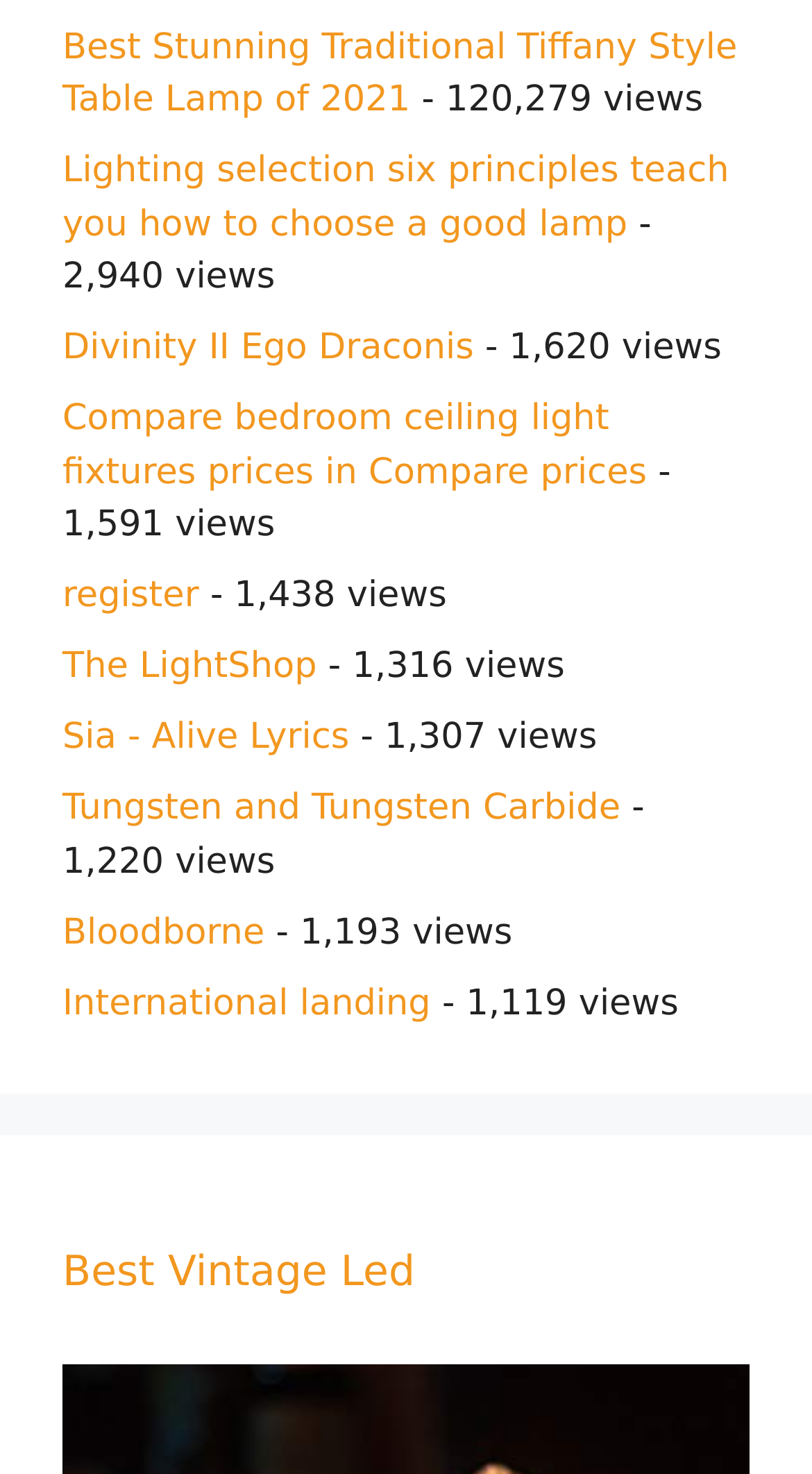Could you please study the image and provide a detailed answer to the question:
What is the theme of the webpage?

The webpage has multiple links and static texts related to lighting, such as table lamps, ceiling light fixtures, and lighting selection principles, which suggests that the theme of the webpage is lighting.